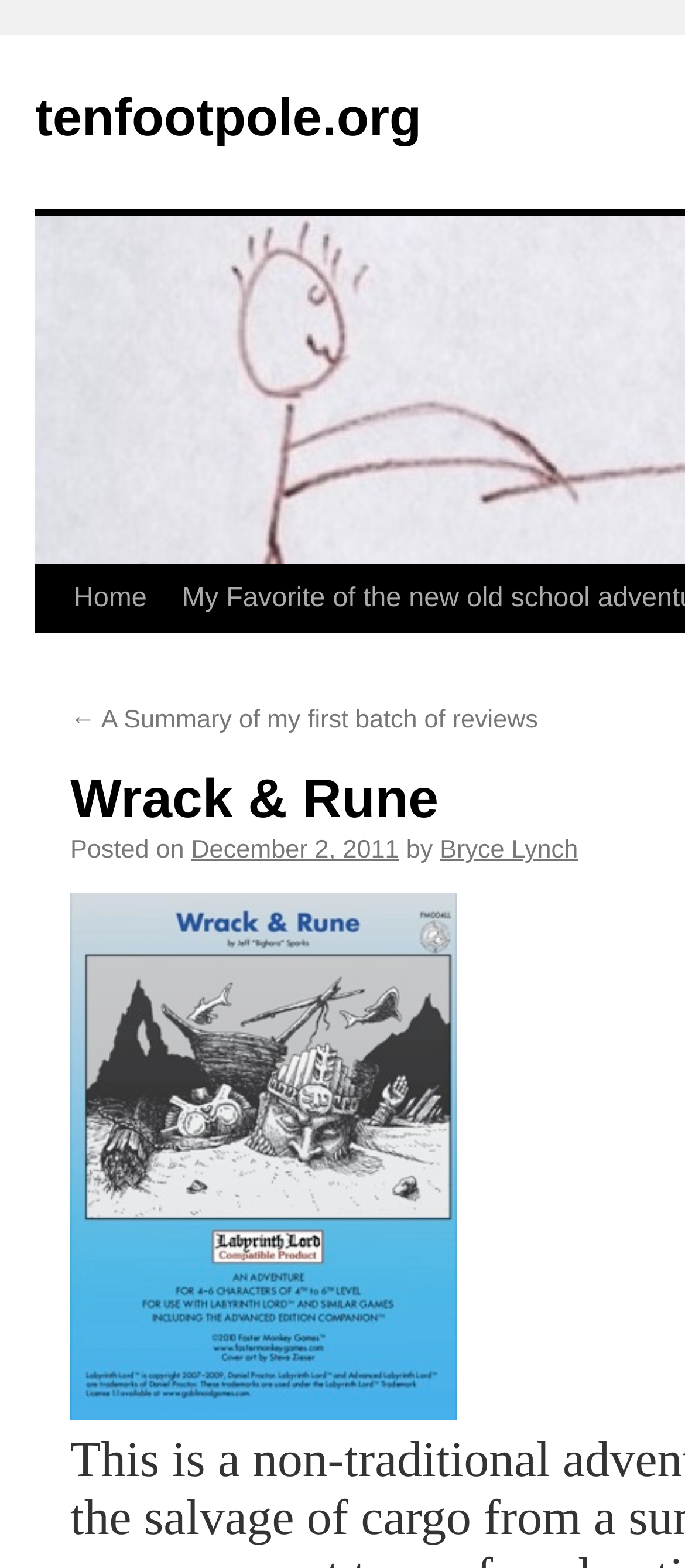What is the purpose of the 'Skip to content' link?
Based on the screenshot, provide your answer in one word or phrase.

To skip to the main content